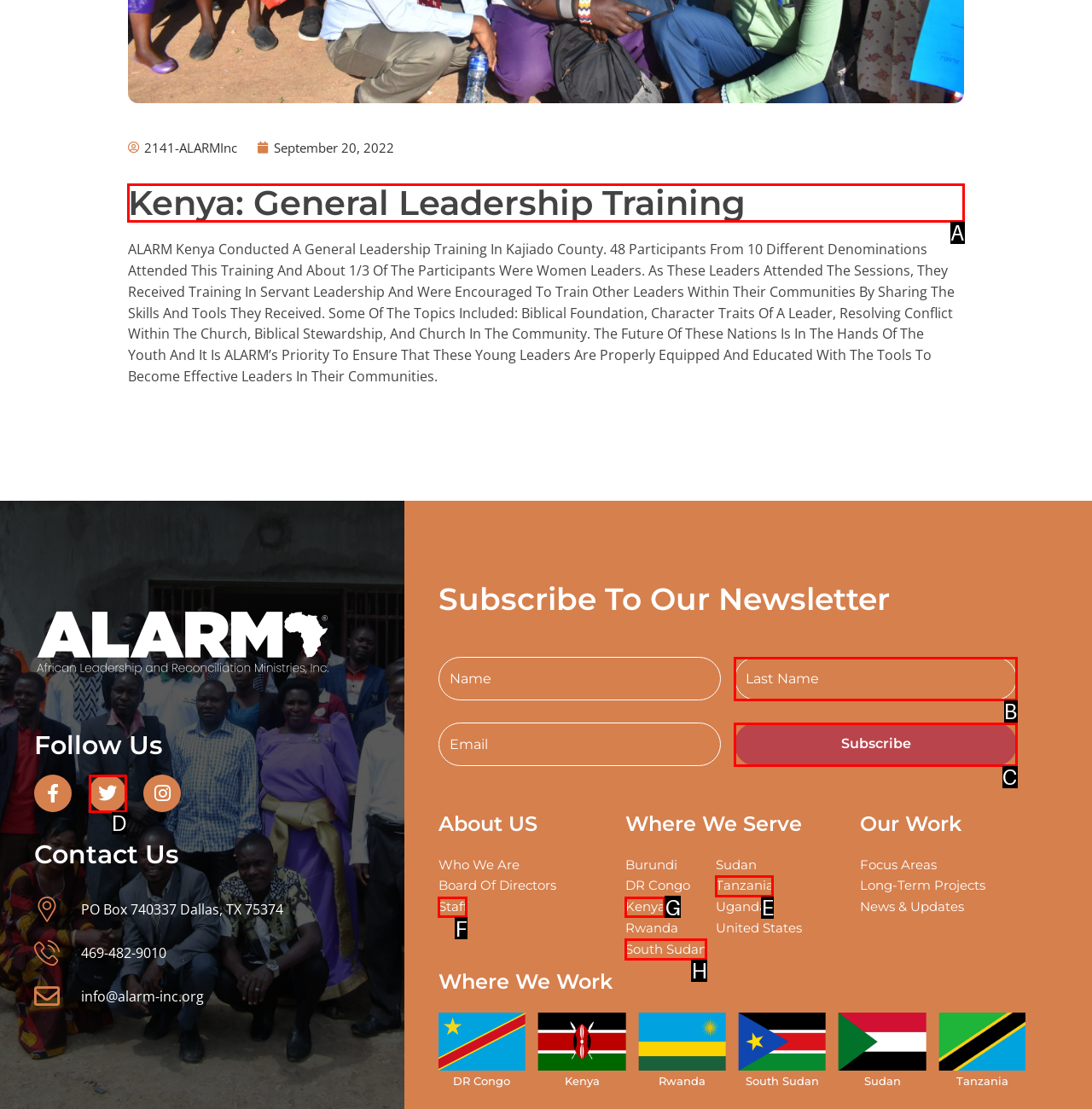Find the correct option to complete this instruction: Read about ALARM Kenya's general leadership training. Reply with the corresponding letter.

A